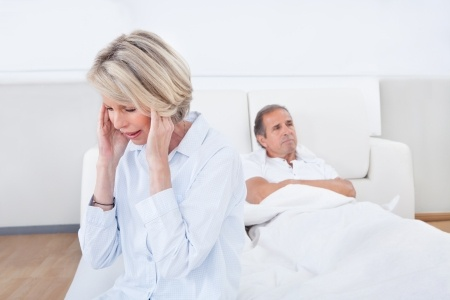What is the theme of the article discussed?
Provide a one-word or short-phrase answer based on the image.

learning to be single